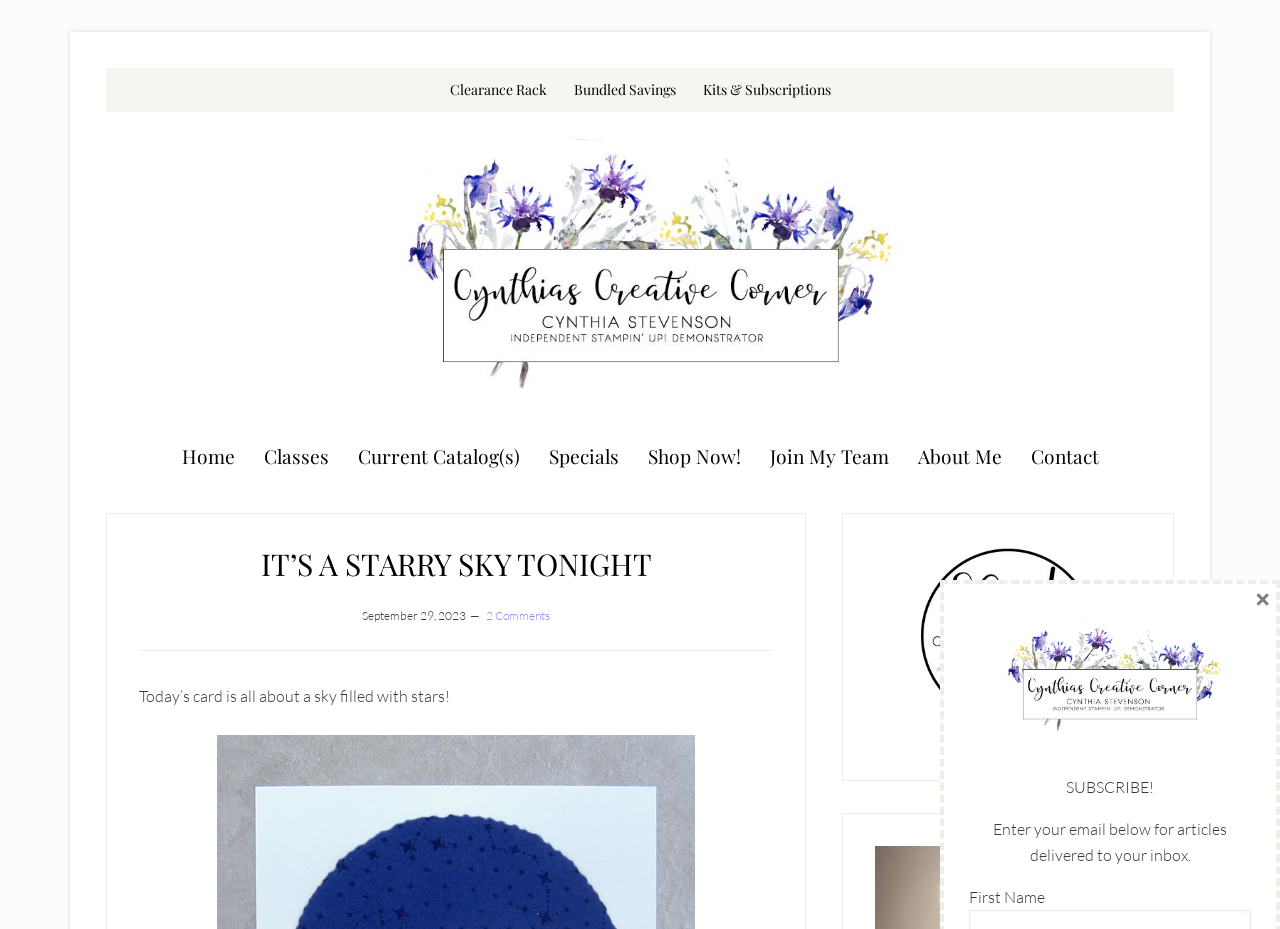What is the date of this post?
Refer to the image and give a detailed answer to the query.

I found the answer by reading the StaticText 'September 29, 2023' which indicates the date of this post.